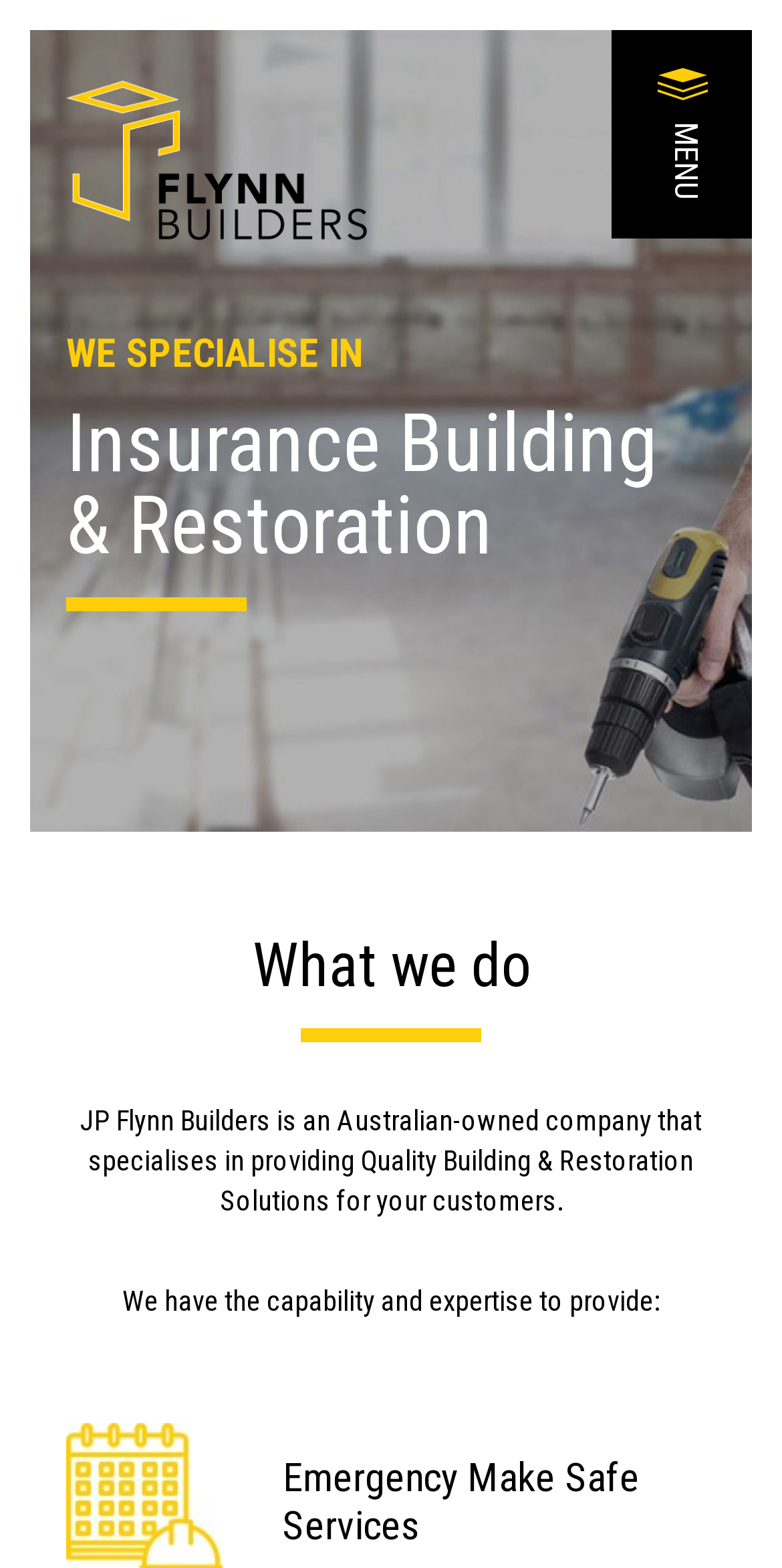Reply to the question with a brief word or phrase: What is one of the services offered by JP Flynn Builders?

Emergency Make Safe Services